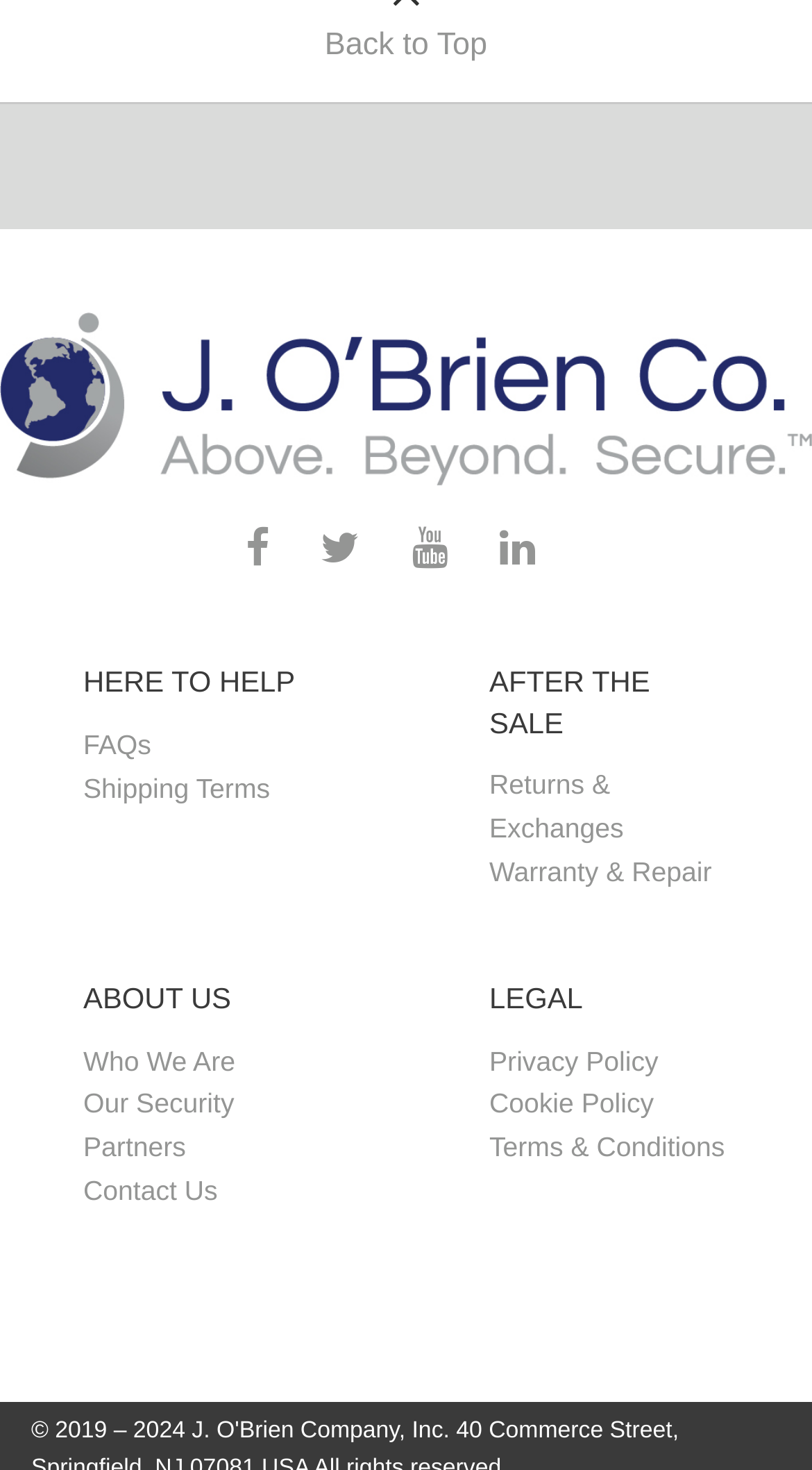What is the name of the webstore?
Based on the visual content, answer with a single word or a brief phrase.

J O'Brien Webstore